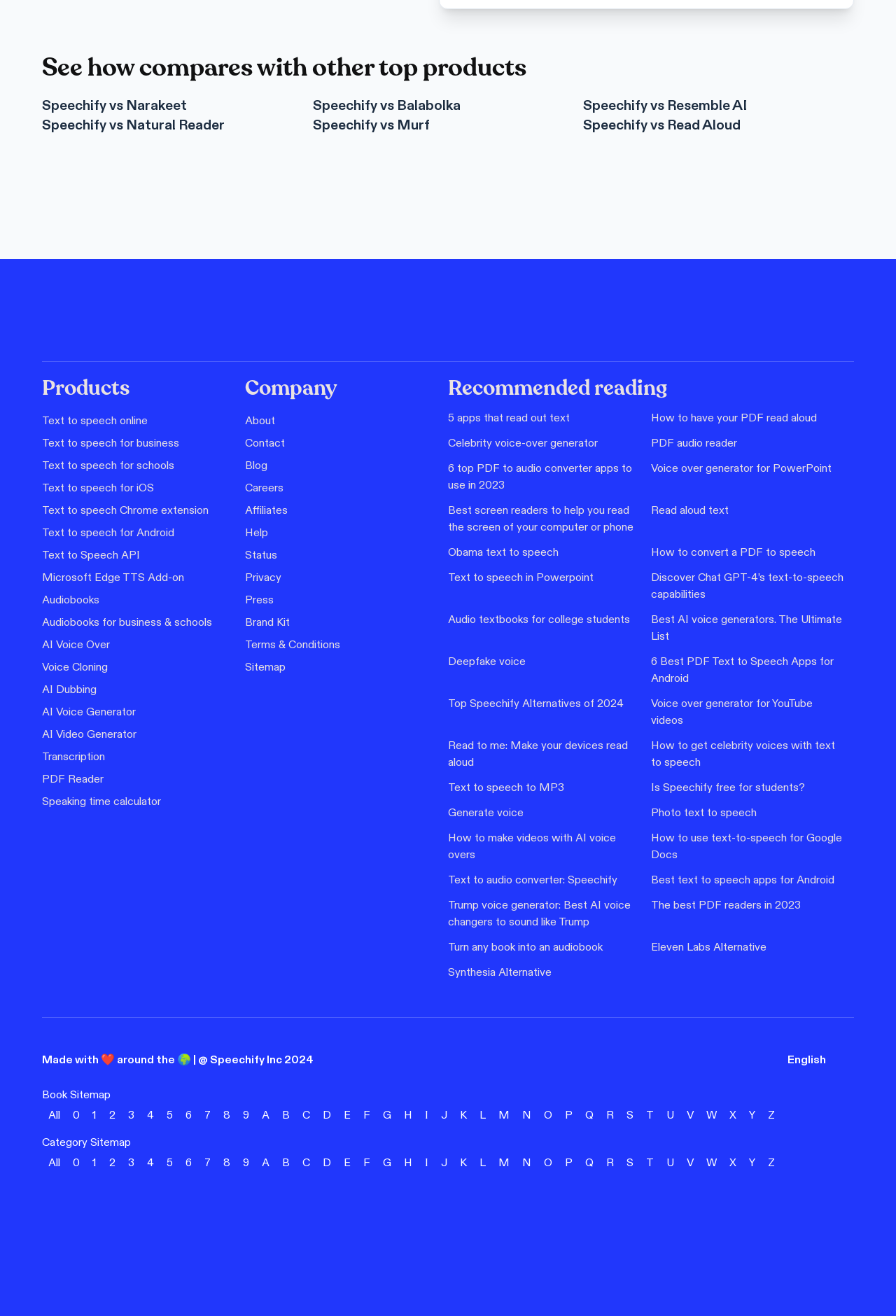Specify the bounding box coordinates of the element's region that should be clicked to achieve the following instruction: "Check the 'Proudly powered by WordPress' link". The bounding box coordinates consist of four float numbers between 0 and 1, in the format [left, top, right, bottom].

None